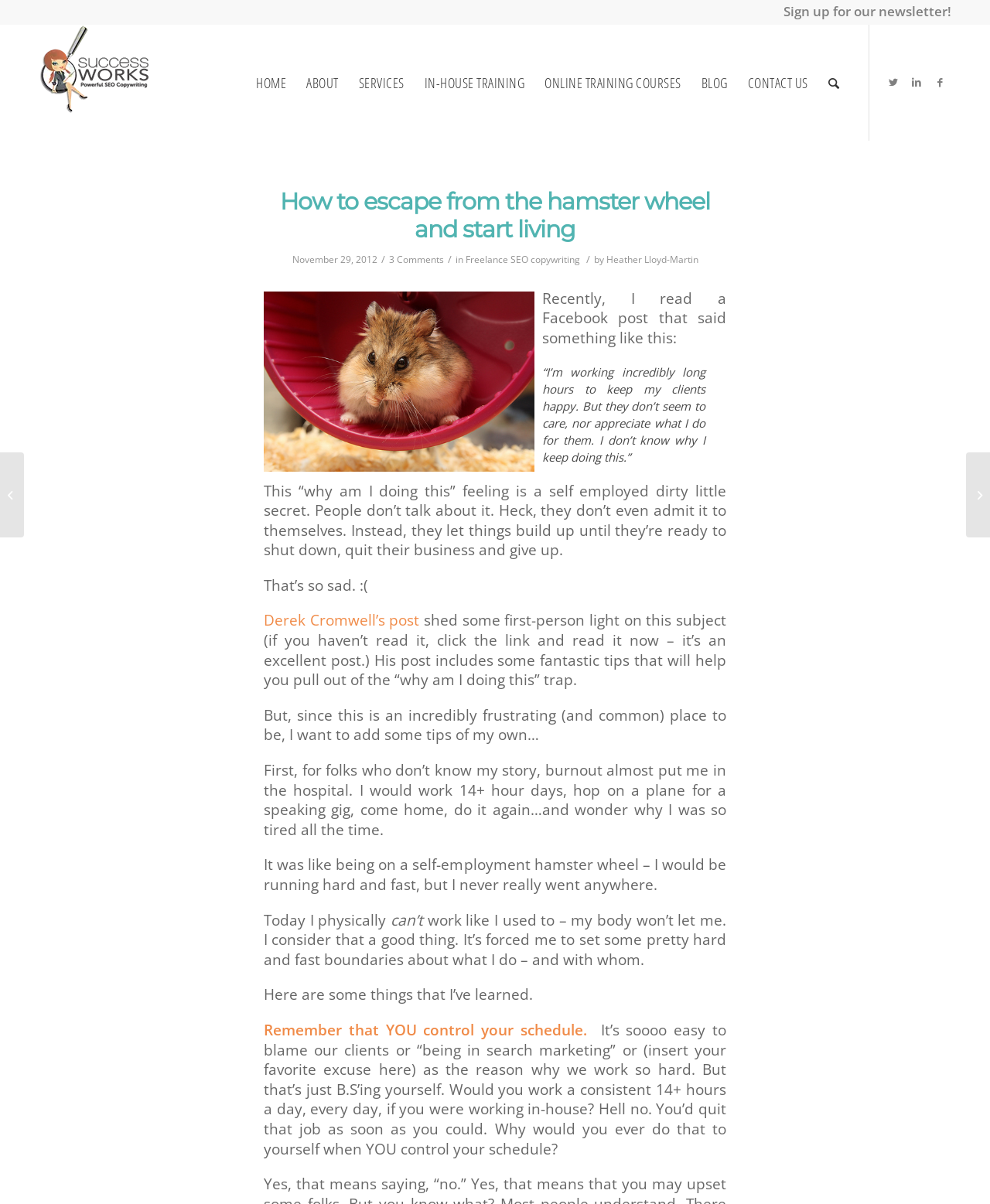Locate the bounding box coordinates of the item that should be clicked to fulfill the instruction: "Check out the 'BLOG' section".

[0.698, 0.021, 0.745, 0.117]